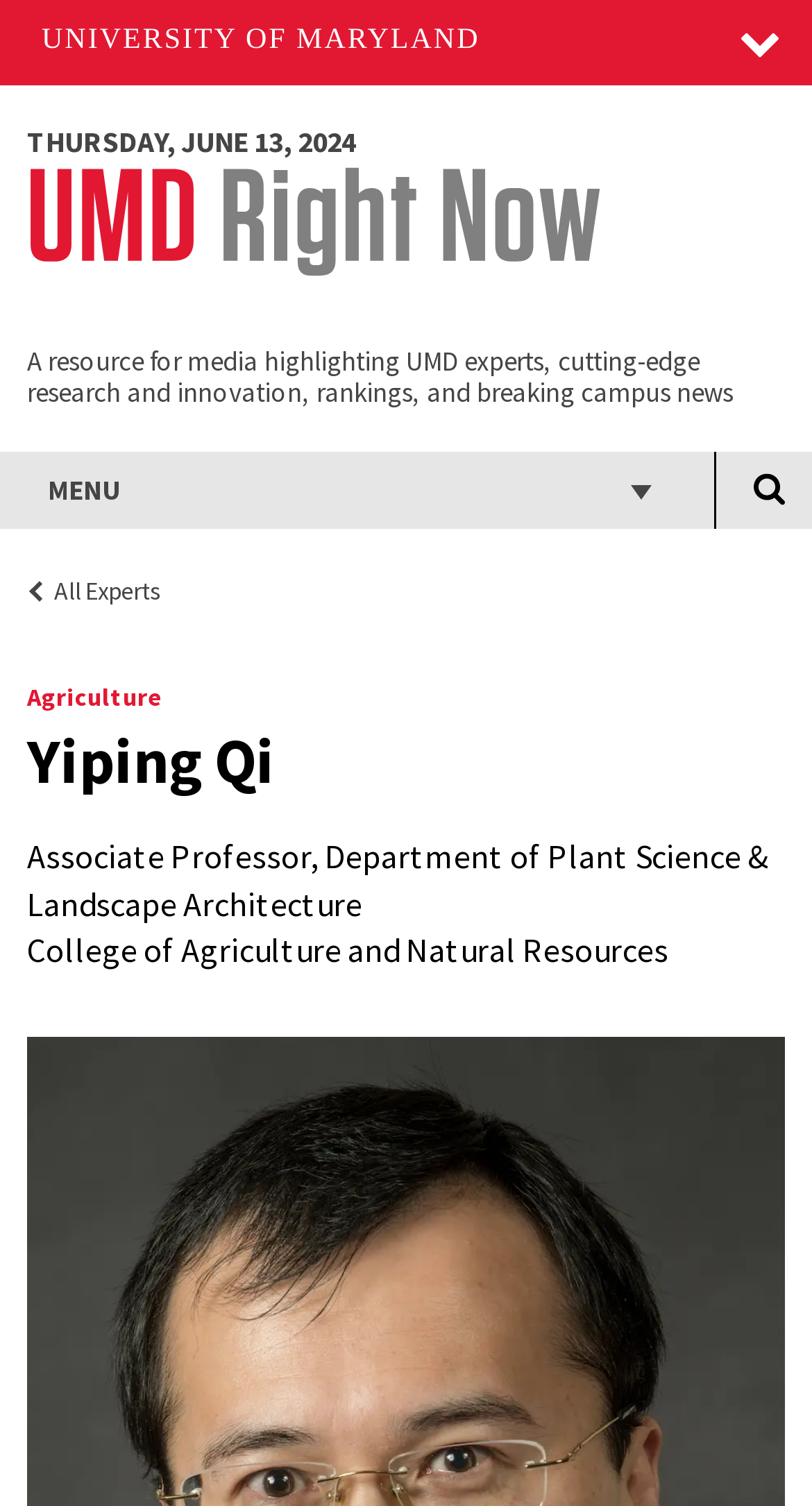What is the purpose of the 'Search' button?
Based on the content of the image, thoroughly explain and answer the question.

I inferred the purpose of the 'Search' button by looking at its location and the presence of a textbox and a 'Submit' button nearby, suggesting that it is used to search the website.